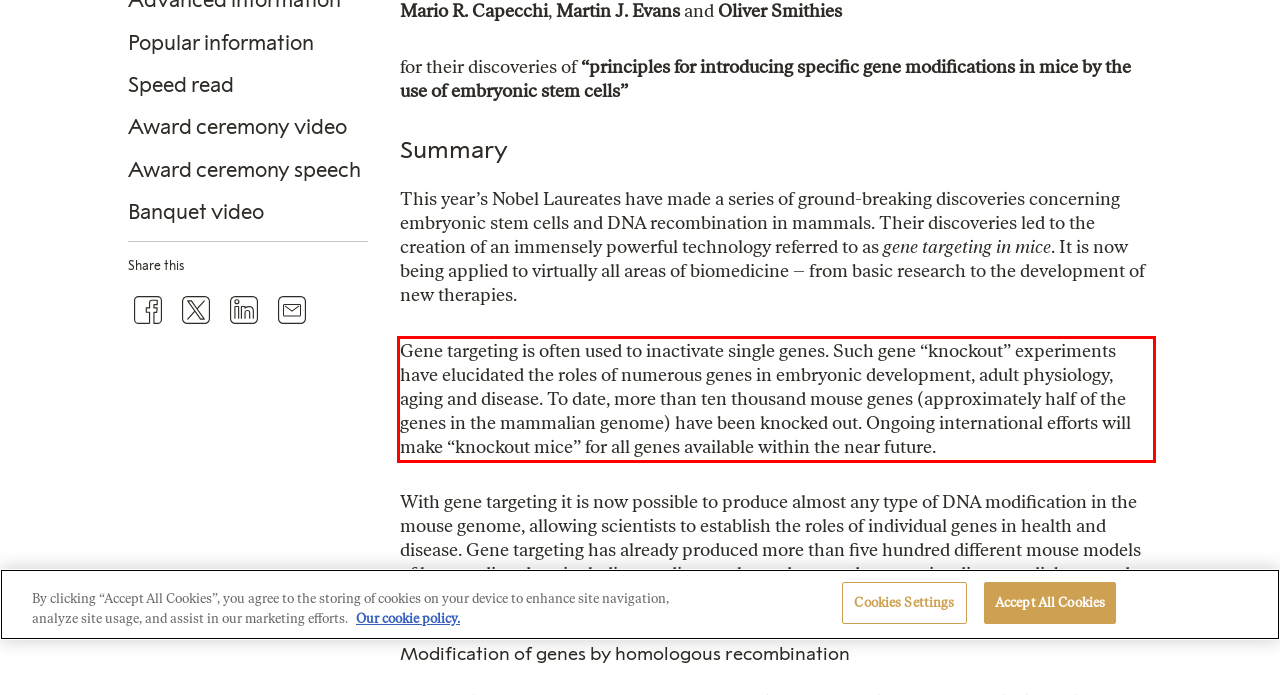Inspect the webpage screenshot that has a red bounding box and use OCR technology to read and display the text inside the red bounding box.

Gene targeting is often used to inactivate single genes. Such gene “knockout” experiments have elucidated the roles of numerous genes in embryonic development, adult physiology, aging and disease. To date, more than ten thousand mouse genes (approximately half of the genes in the mammalian genome) have been knocked out. Ongoing international efforts will make “knockout mice” for all genes available within the near future.